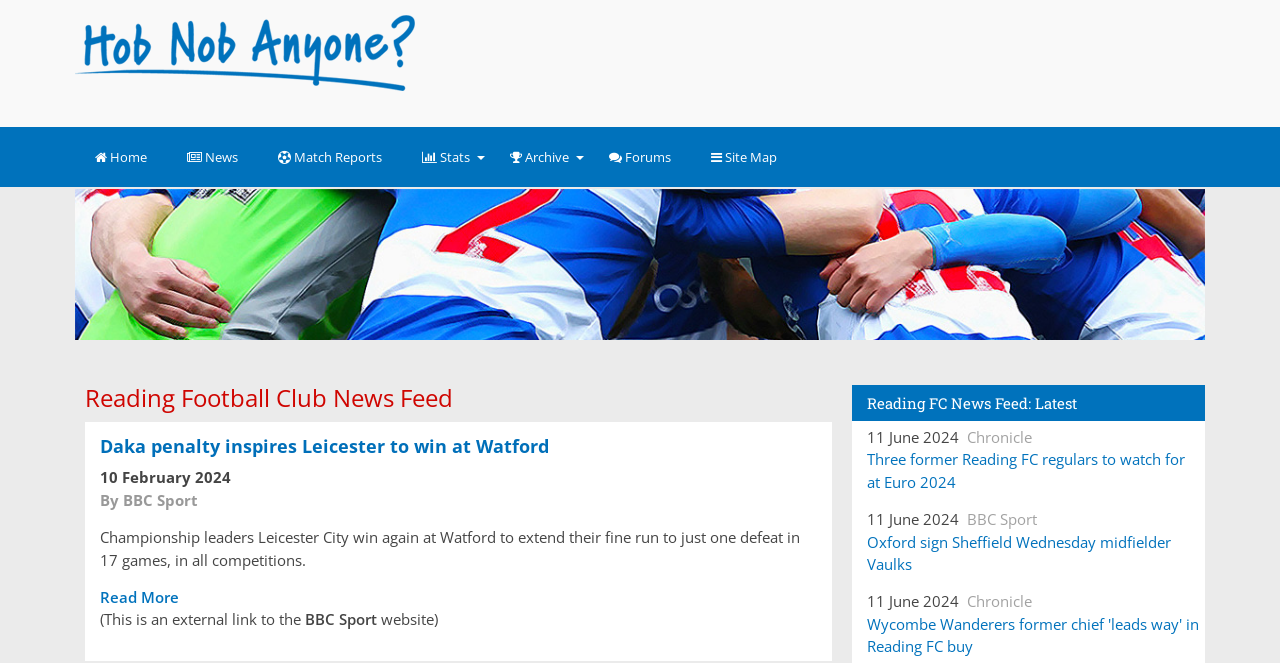Refer to the screenshot and give an in-depth answer to this question: What is the date of the news article?

I found this answer by looking at the text '10 February 2024' above the heading 'Daka penalty inspires Leicester to win at Watford'. This suggests that the news article was published on 10 February 2024.